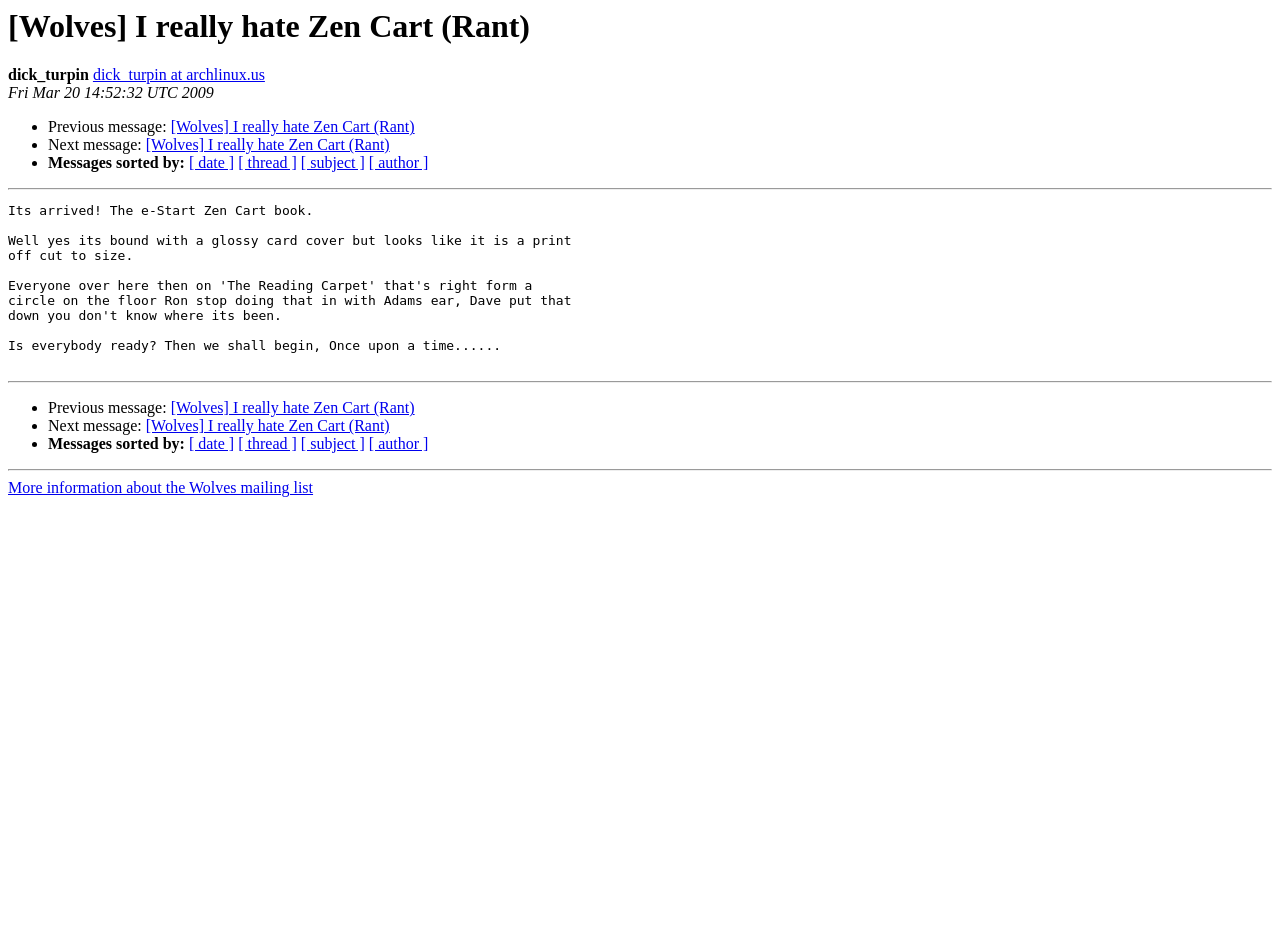Highlight the bounding box coordinates of the element you need to click to perform the following instruction: "Contact us."

None